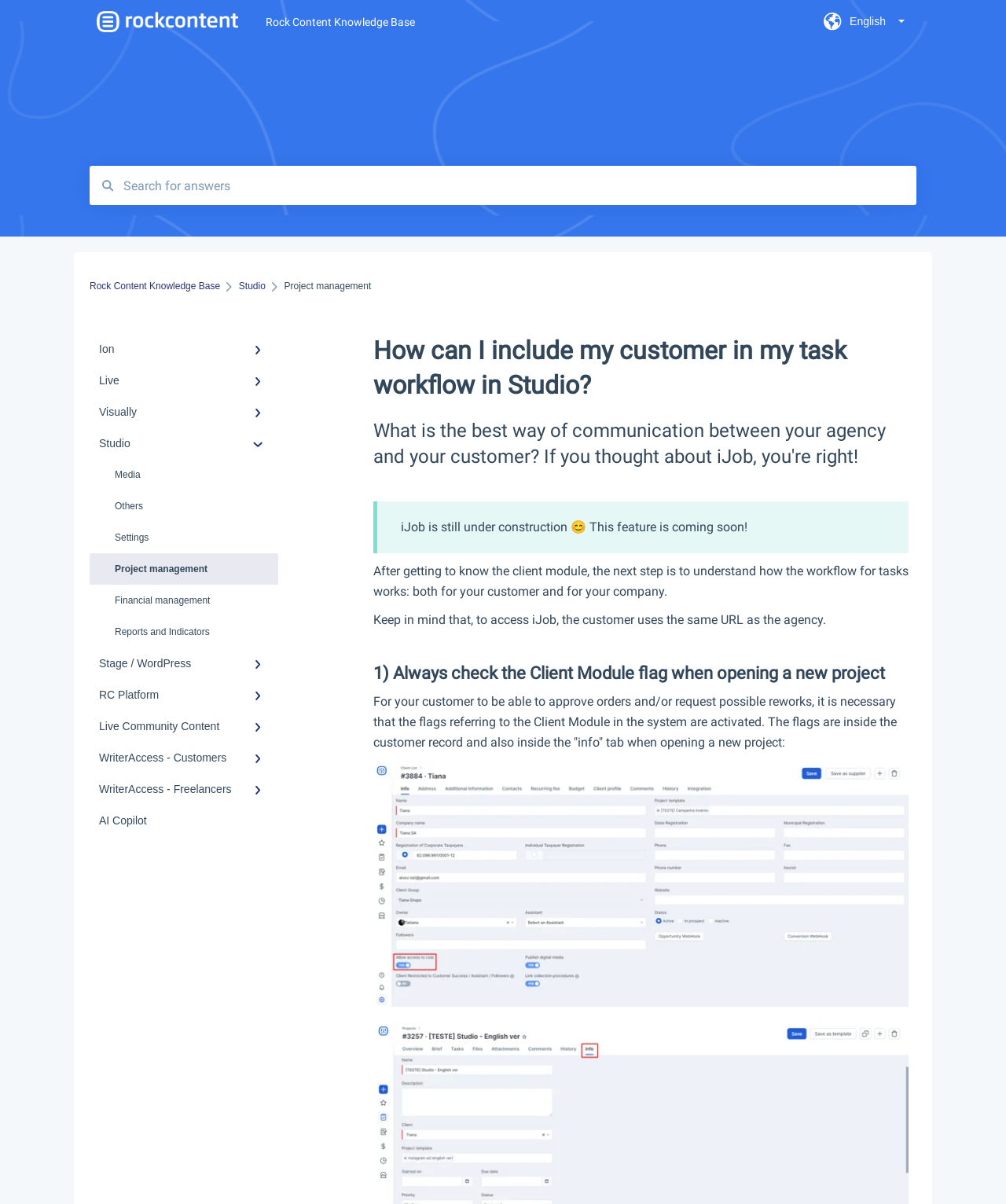Locate the bounding box coordinates of the clickable region to complete the following instruction: "Click the company logo."

[0.089, 0.003, 0.244, 0.033]